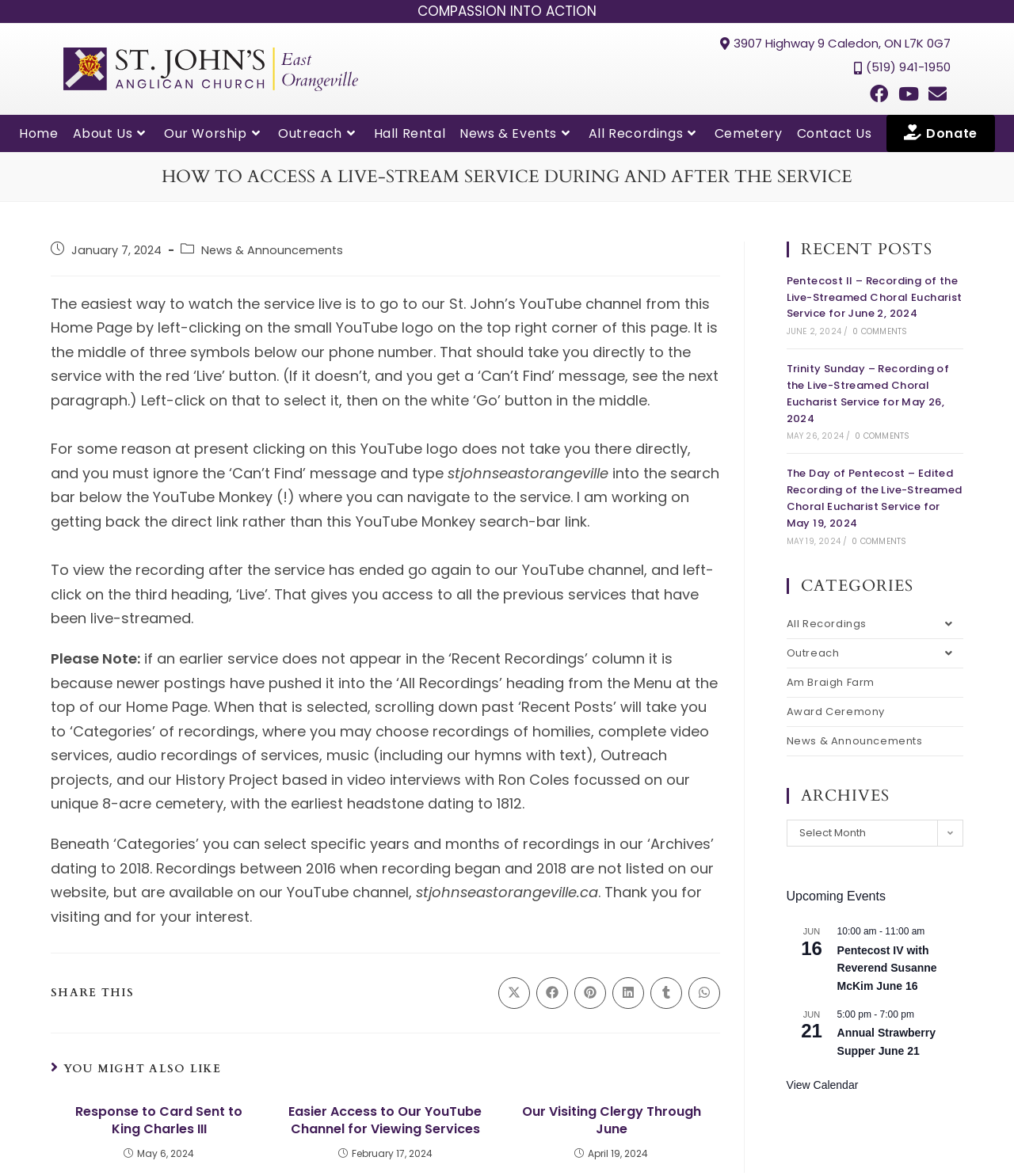Please provide the bounding box coordinates for the element that needs to be clicked to perform the instruction: "Go to the Home page". The coordinates must consist of four float numbers between 0 and 1, formatted as [left, top, right, bottom].

[0.012, 0.098, 0.065, 0.129]